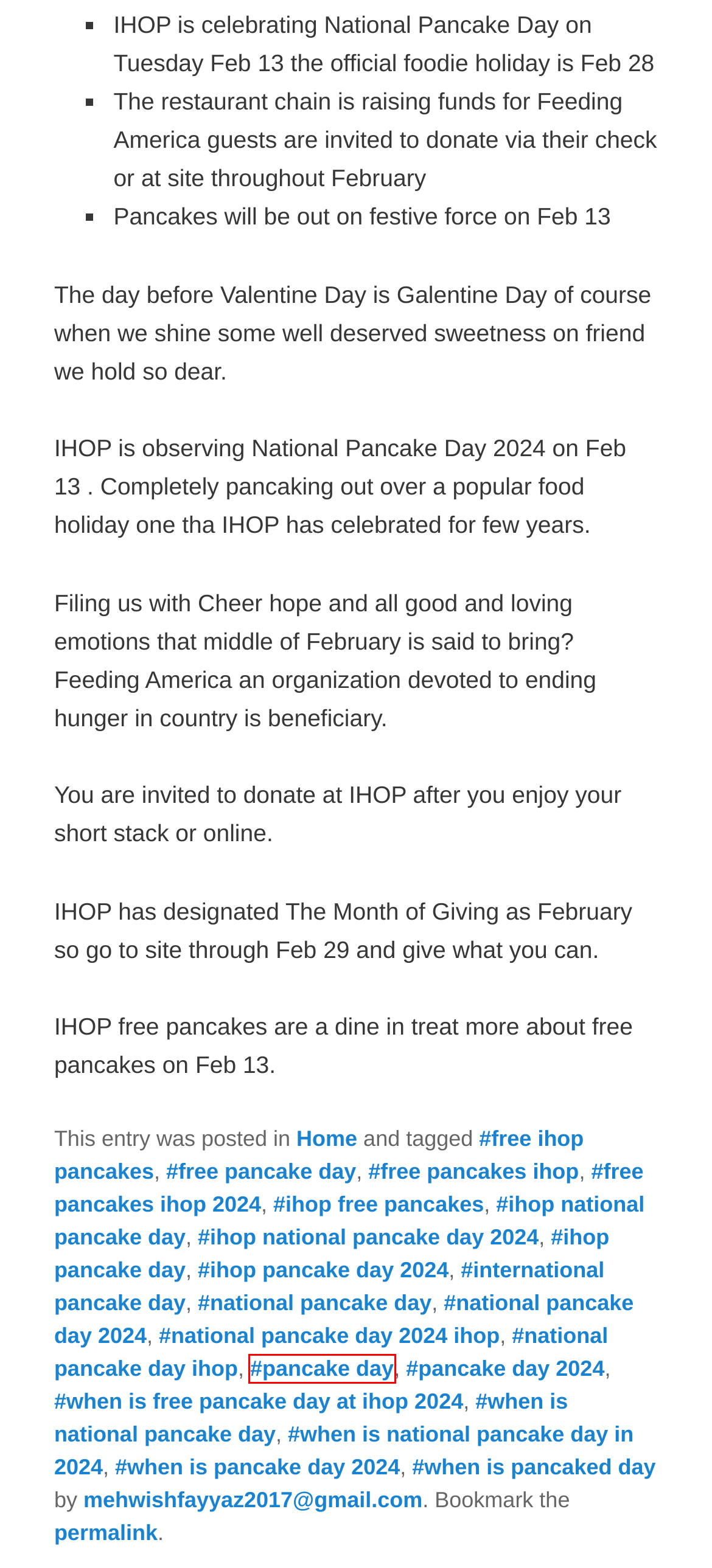Examine the screenshot of a webpage with a red rectangle bounding box. Select the most accurate webpage description that matches the new webpage after clicking the element within the bounding box. Here are the candidates:
A. #national pancake day 2024 ihop | marcopolosports.com
B. #ihop pancake day 2024 | marcopolosports.com
C. #pancake day | marcopolosports.com
D. #when is national pancake day in 2024 | marcopolosports.com
E. #international pancake day | marcopolosports.com
F. #national pancake day ihop | marcopolosports.com
G. #free pancakes ihop | marcopolosports.com
H. #national pancake day | marcopolosports.com

C